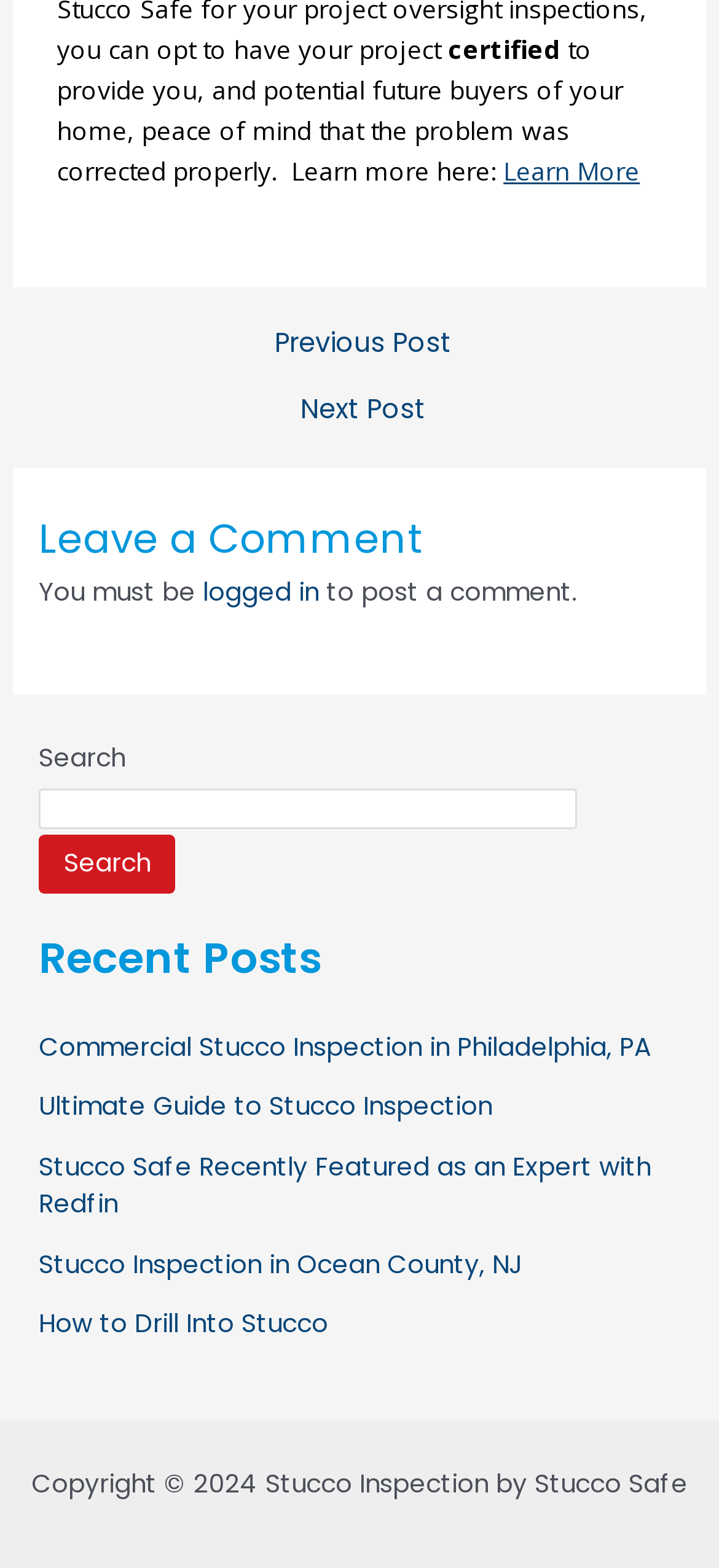Identify the bounding box coordinates for the region of the element that should be clicked to carry out the instruction: "Leave a comment". The bounding box coordinates should be four float numbers between 0 and 1, i.e., [left, top, right, bottom].

[0.054, 0.323, 0.946, 0.365]